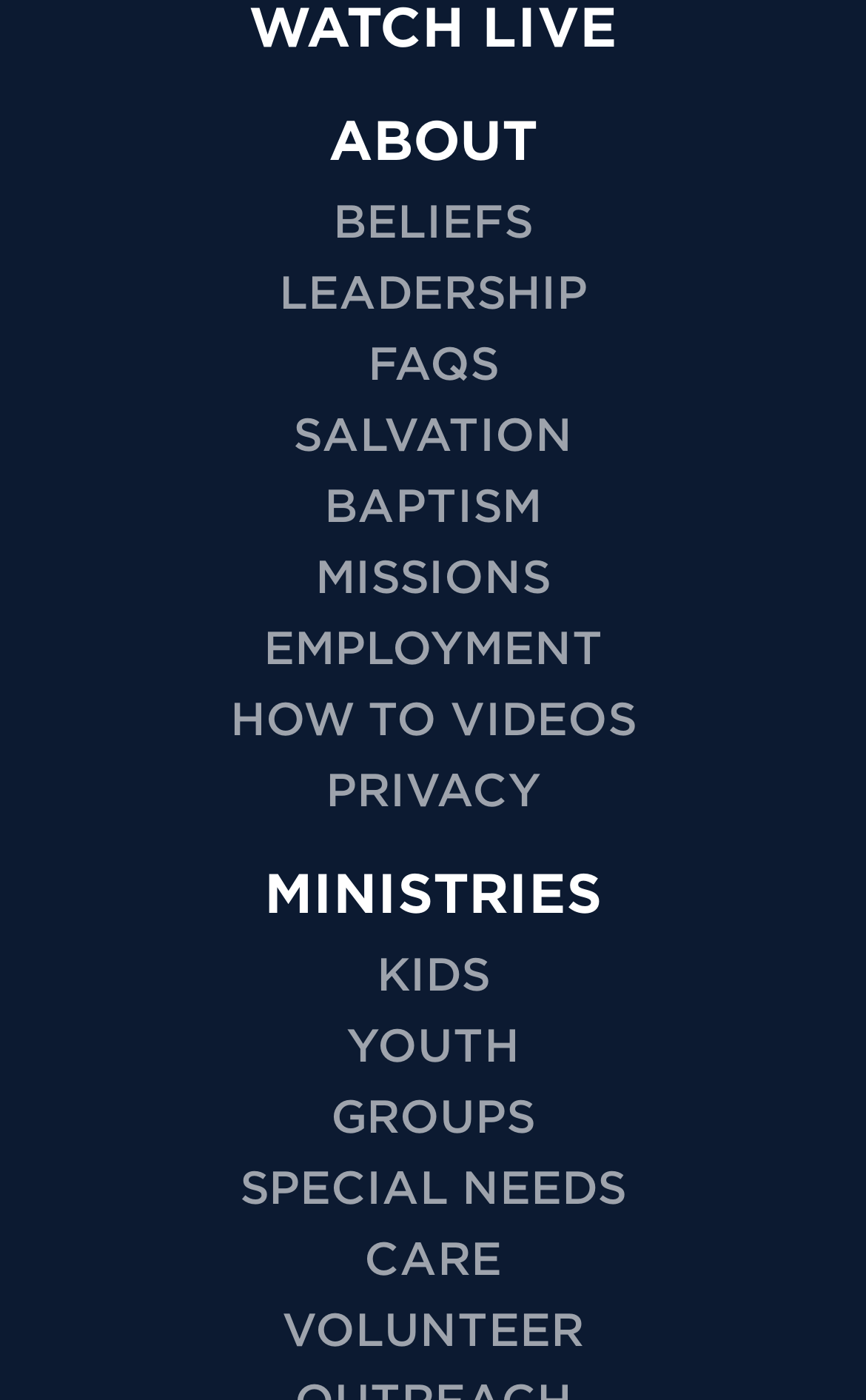What type of content is the 'HOW TO VIDEOS' link related to?
Answer the question with a single word or phrase derived from the image.

Instructional videos